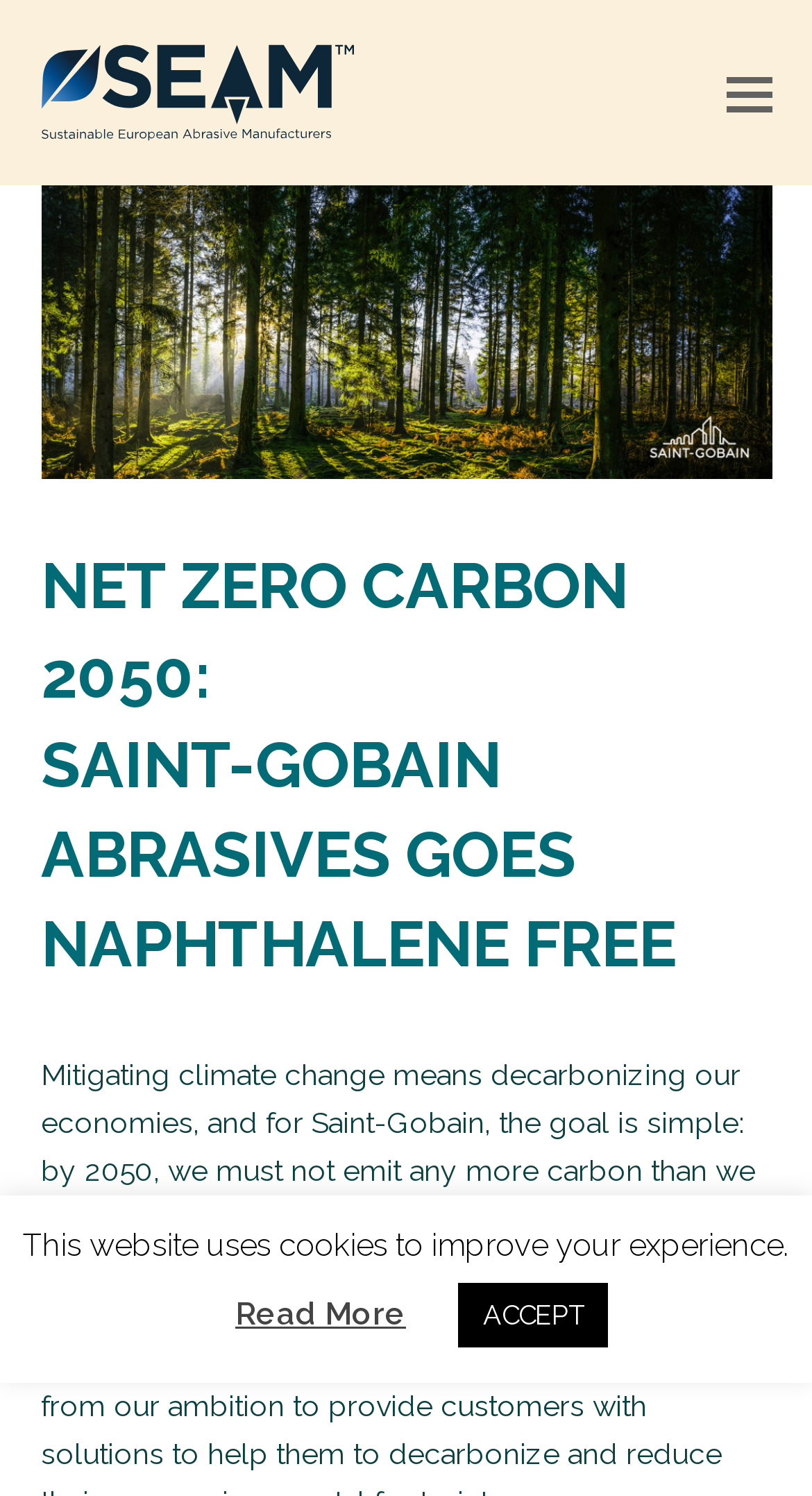Give a concise answer using only one word or phrase for this question:
What is the goal of Saint-Gobain by 2050?

Carbon neutral